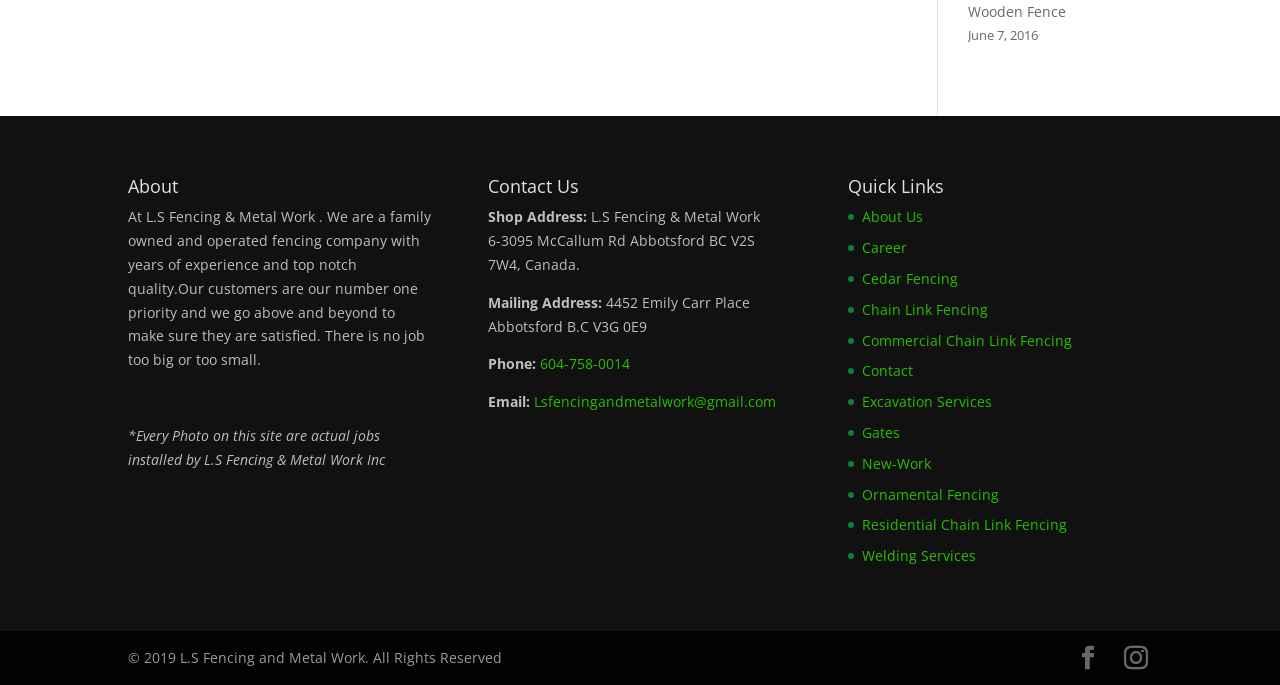What is the mailing address?
Answer the question with a thorough and detailed explanation.

The mailing address can be found in the 'Contact Us' section, where it is listed as 'Mailing Address: 4452 Emily Carr Place Abbotsford B.C V3G 0E9'.